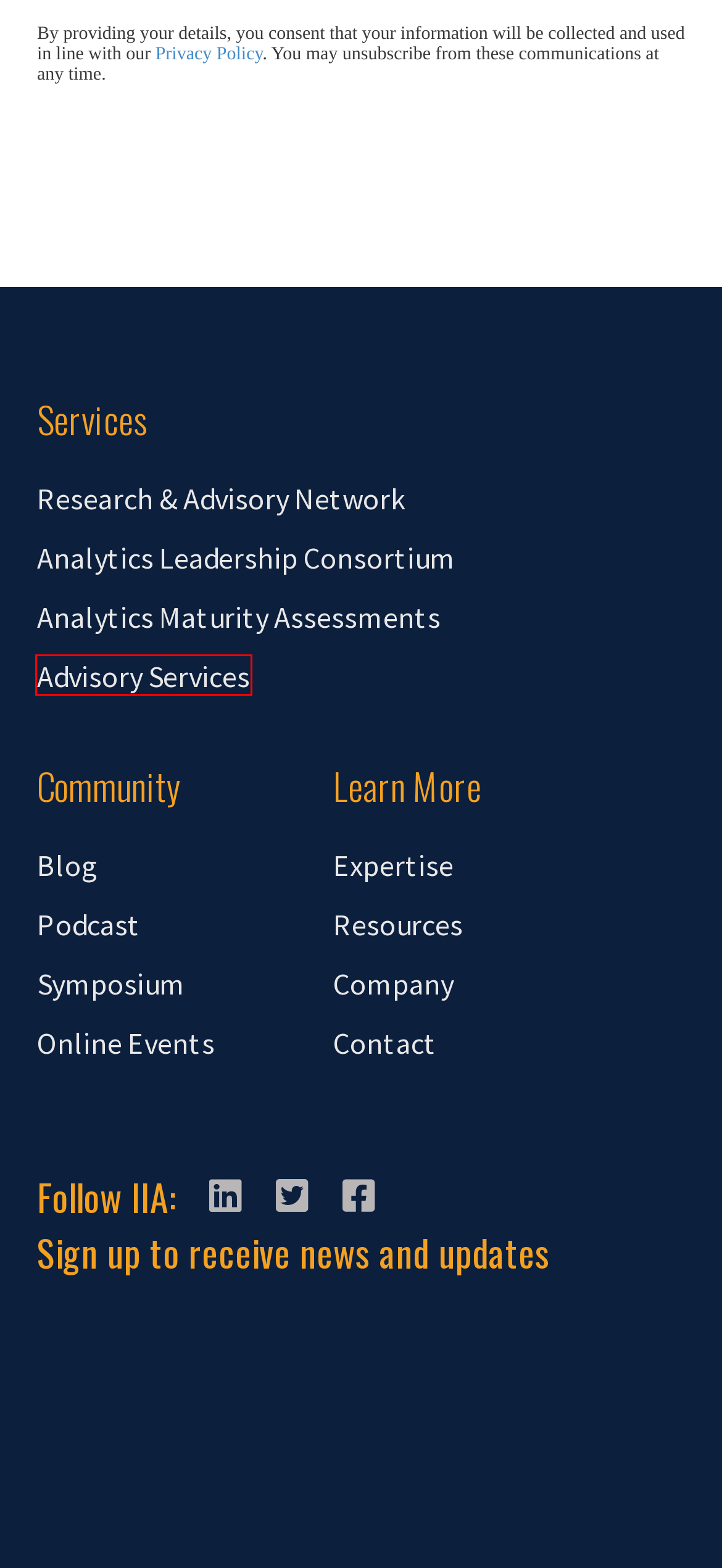With the provided webpage screenshot containing a red bounding box around a UI element, determine which description best matches the new webpage that appears after clicking the selected element. The choices are:
A. Analytics Blog by International Institute for Analytics
B. Resources | International Institute for Analytics
C. Expertise | International Institute for Analytics
D. Research & Advisory Network | International Institute for Analytics
E. Advisory Services | International Institute for Analytics
F. Analytics Events | International Institute for Analytics
G. IIA's Leading Analytics Podcast
H. Analytics Leadership Consortium | IIA

E